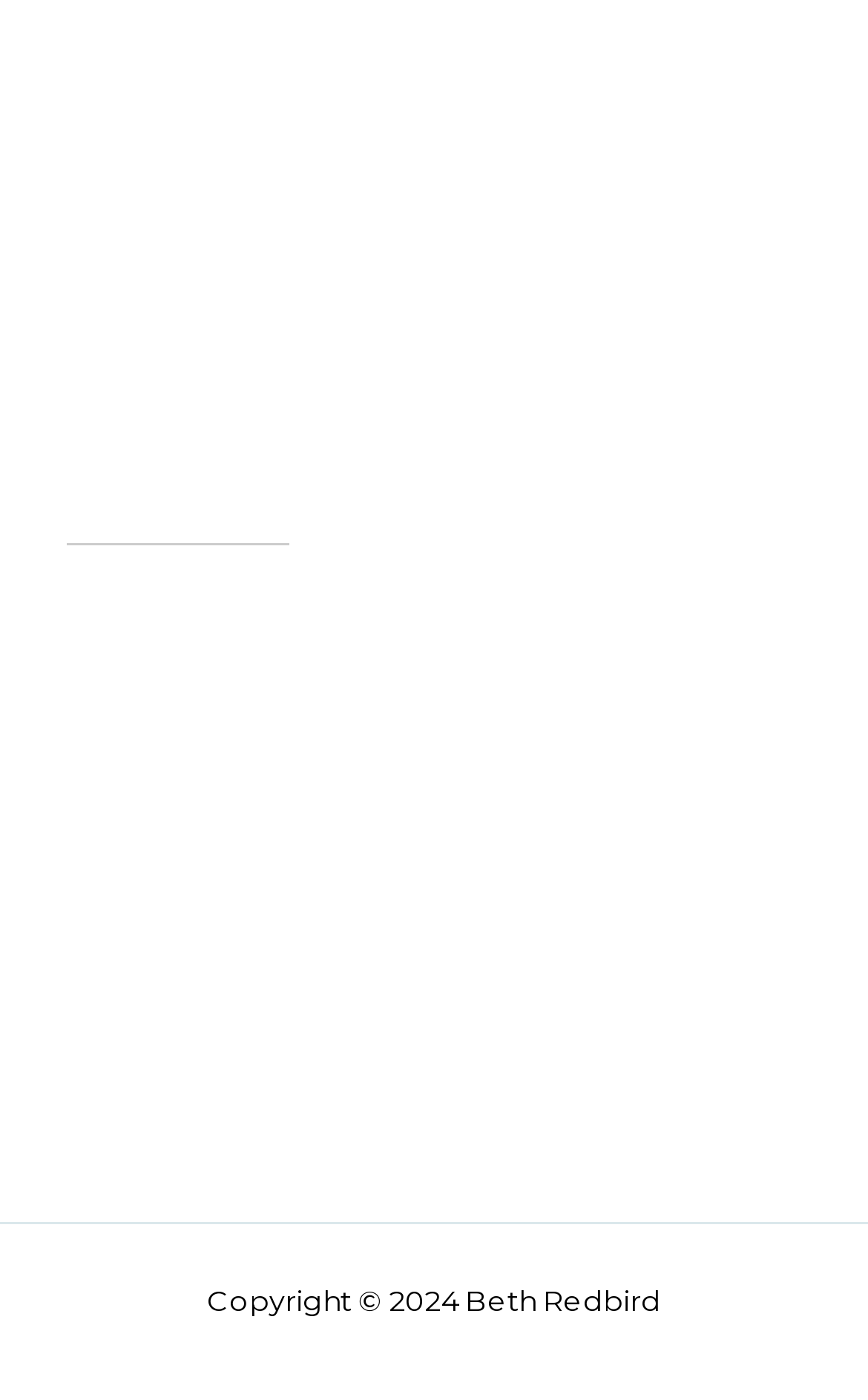Identify the bounding box coordinates for the element you need to click to achieve the following task: "learn about the Center for Native American and Indigenous Research". Provide the bounding box coordinates as four float numbers between 0 and 1, in the form [left, top, right, bottom].

[0.077, 0.749, 0.895, 0.812]